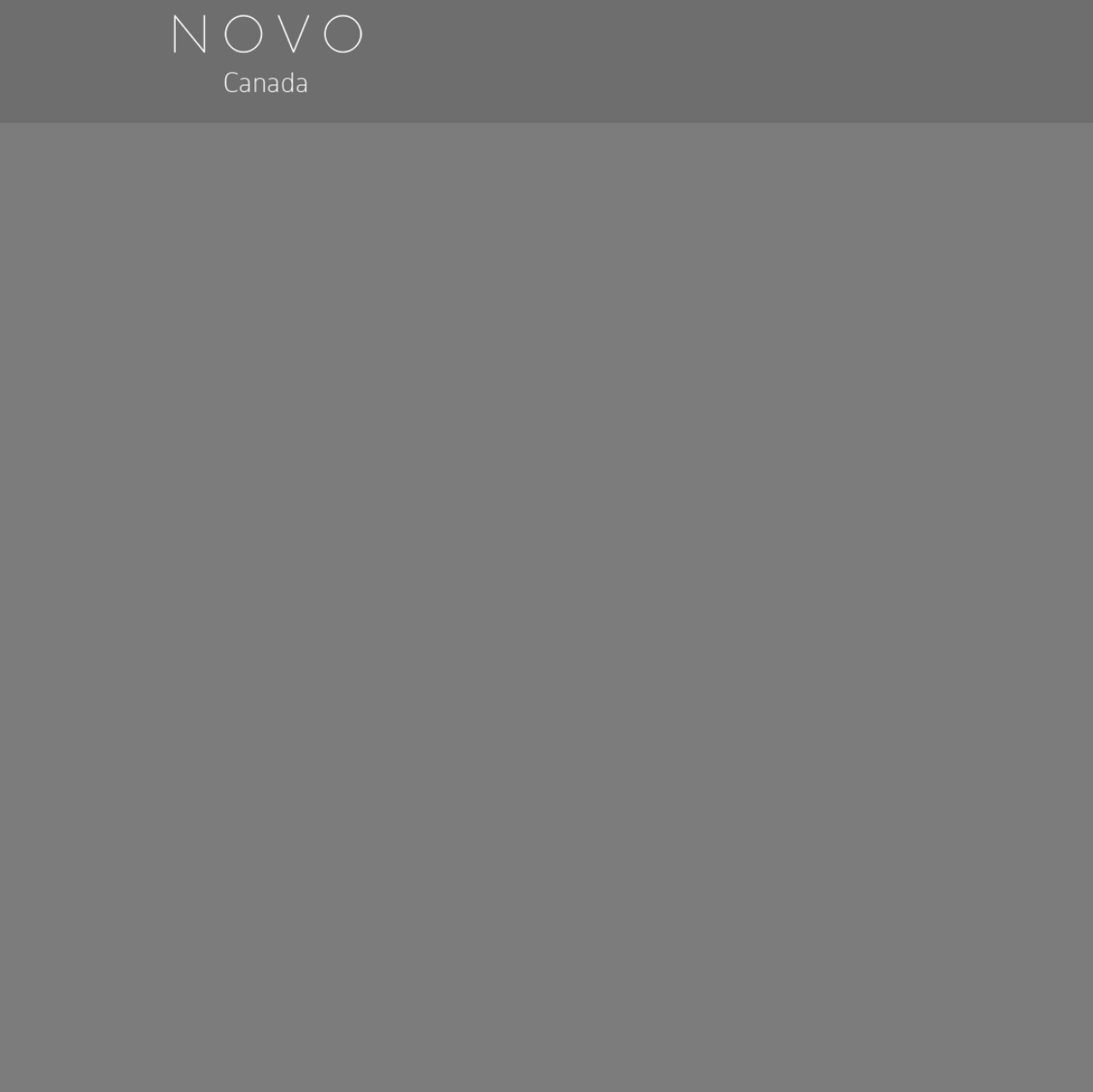How many links are there in the navigation menu?
Use the image to answer the question with a single word or phrase.

9